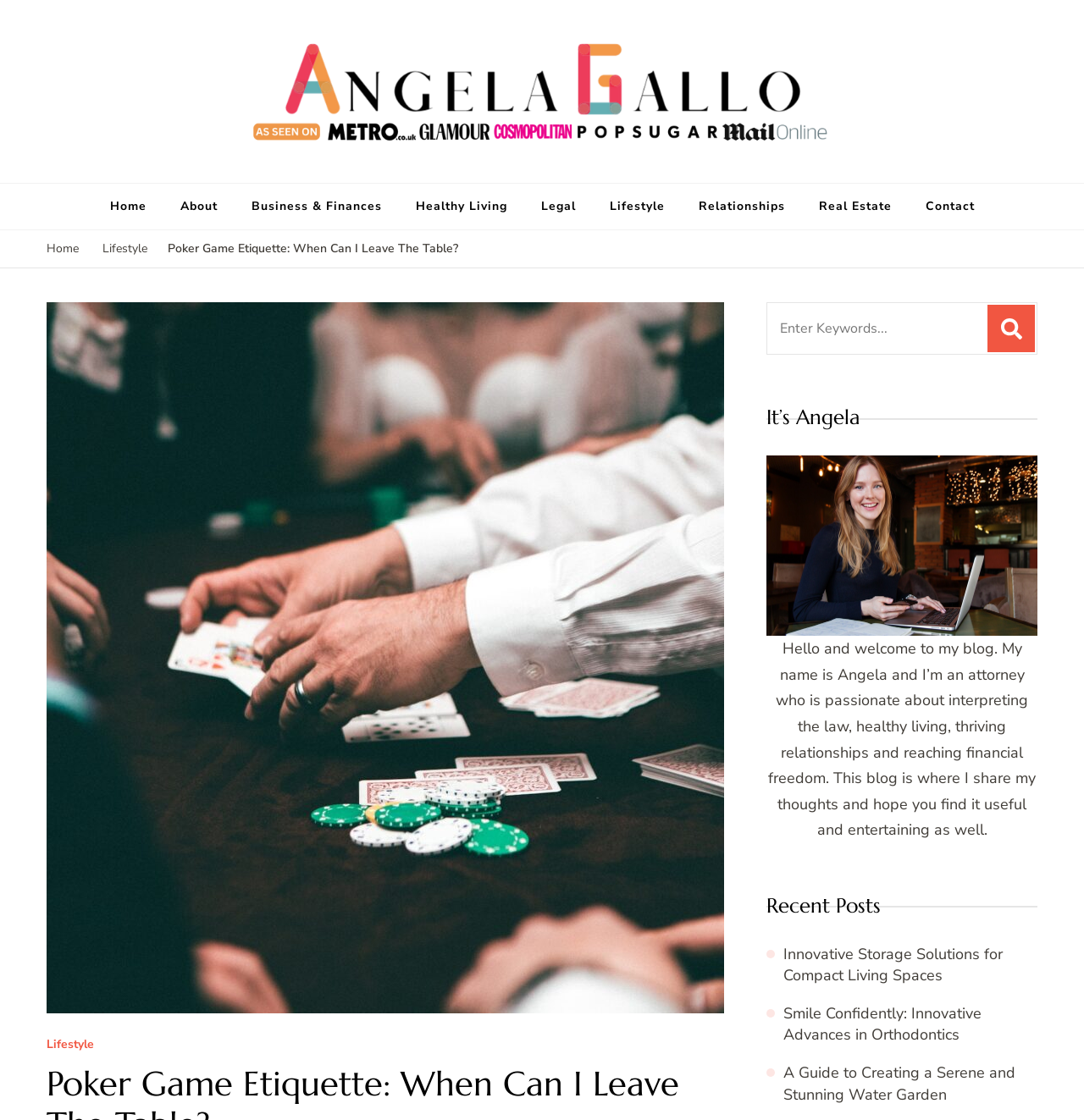Locate the heading on the webpage and return its text.

Poker Game Etiquette: When Can I Leave The Table?